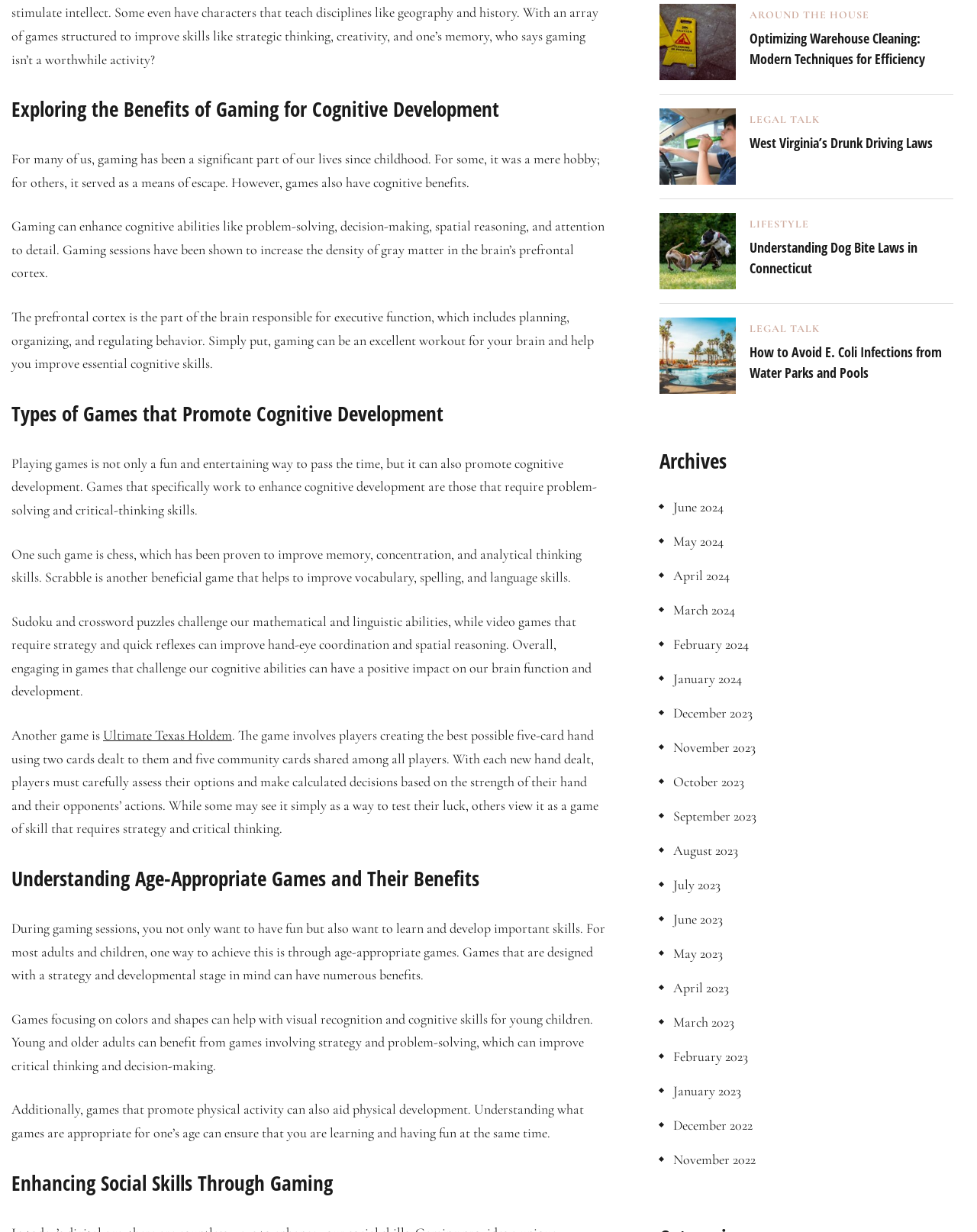What is the name of the game that involves creating the best possible five-card hand? From the image, respond with a single word or brief phrase.

Ultimate Texas Holdem